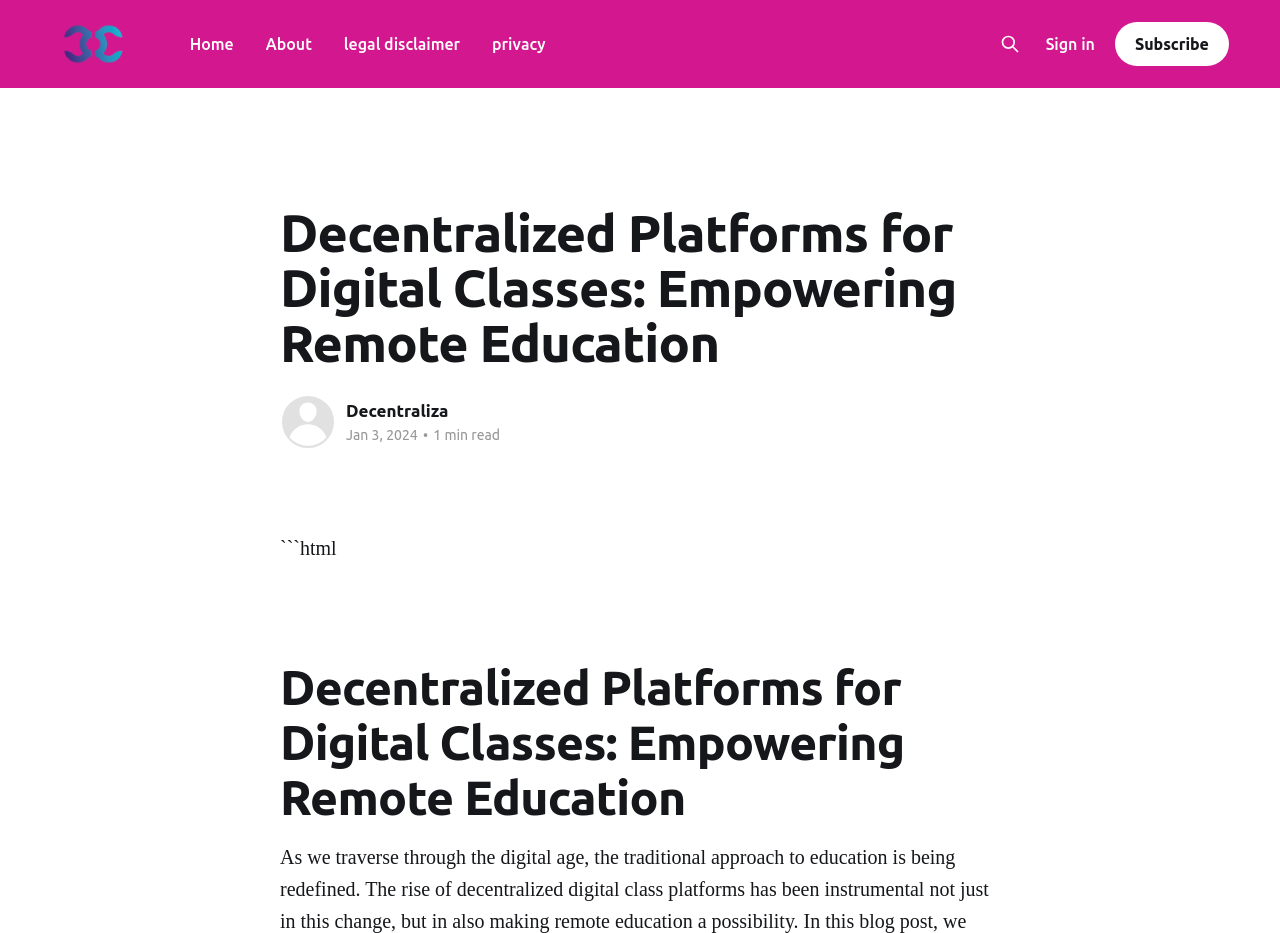Extract the bounding box for the UI element that matches this description: "Decentraliza".

[0.27, 0.43, 0.35, 0.45]